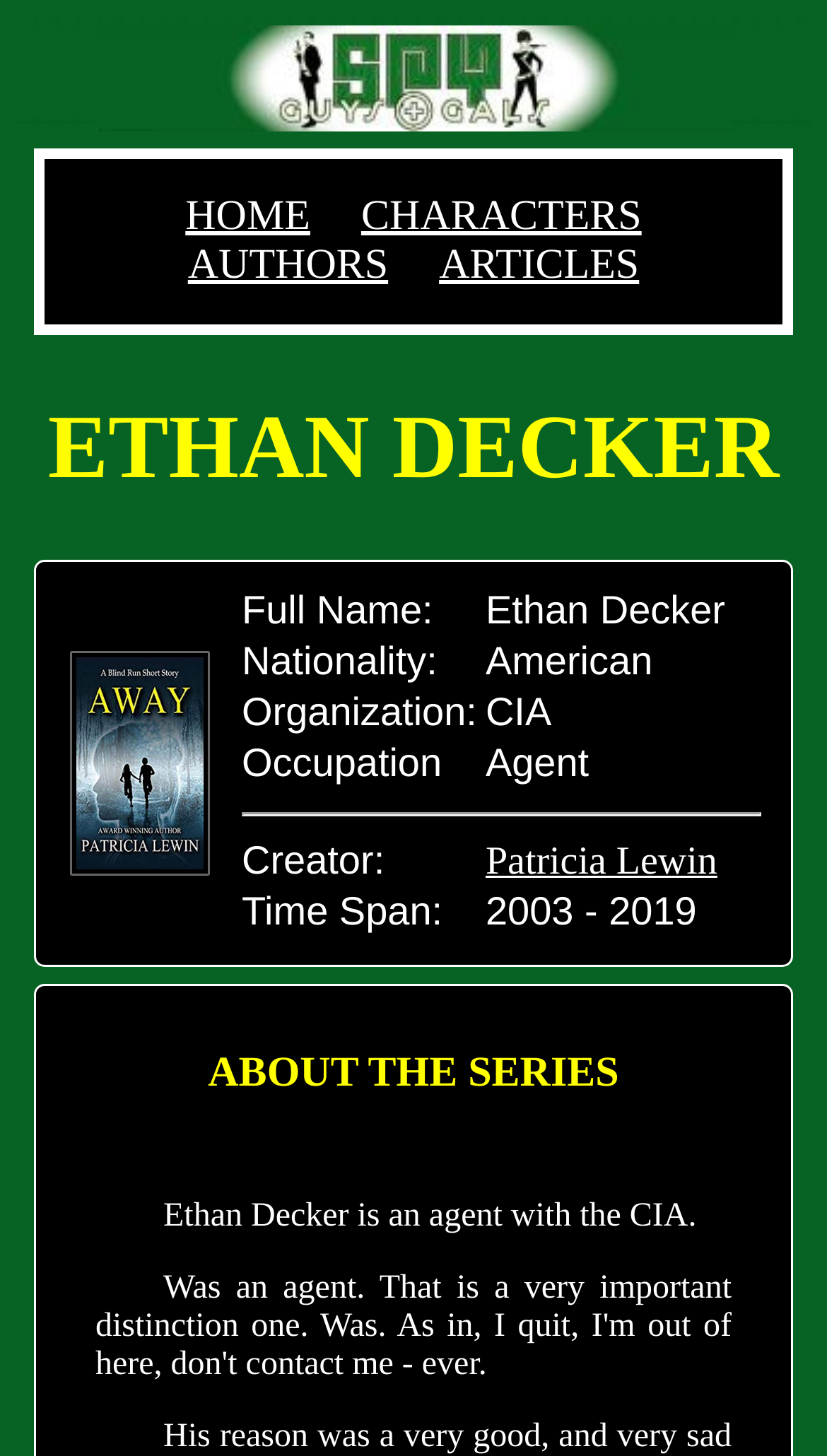Determine the bounding box coordinates of the UI element that matches the following description: "Patricia Lewin". The coordinates should be four float numbers between 0 and 1 in the format [left, top, right, bottom].

[0.587, 0.577, 0.867, 0.608]